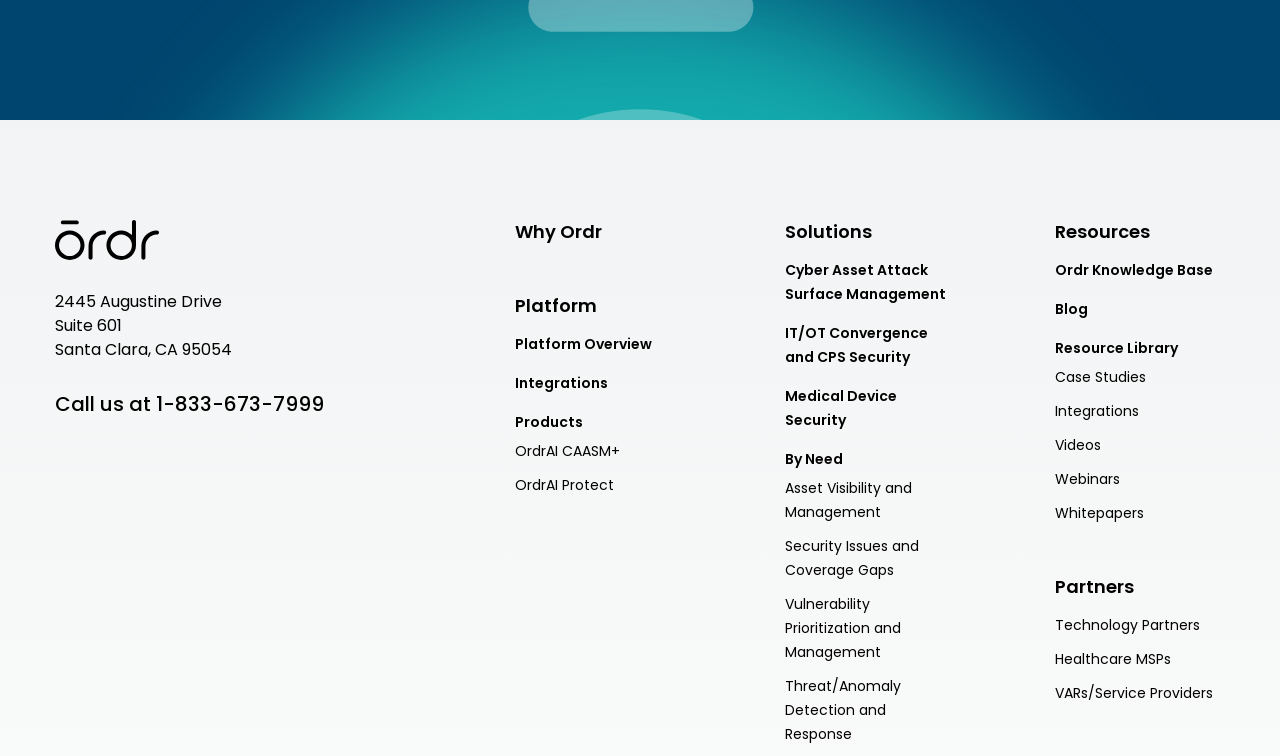Indicate the bounding box coordinates of the element that must be clicked to execute the instruction: "Read the 'Ordr Knowledge Base'". The coordinates should be given as four float numbers between 0 and 1, i.e., [left, top, right, bottom].

[0.824, 0.342, 0.957, 0.374]